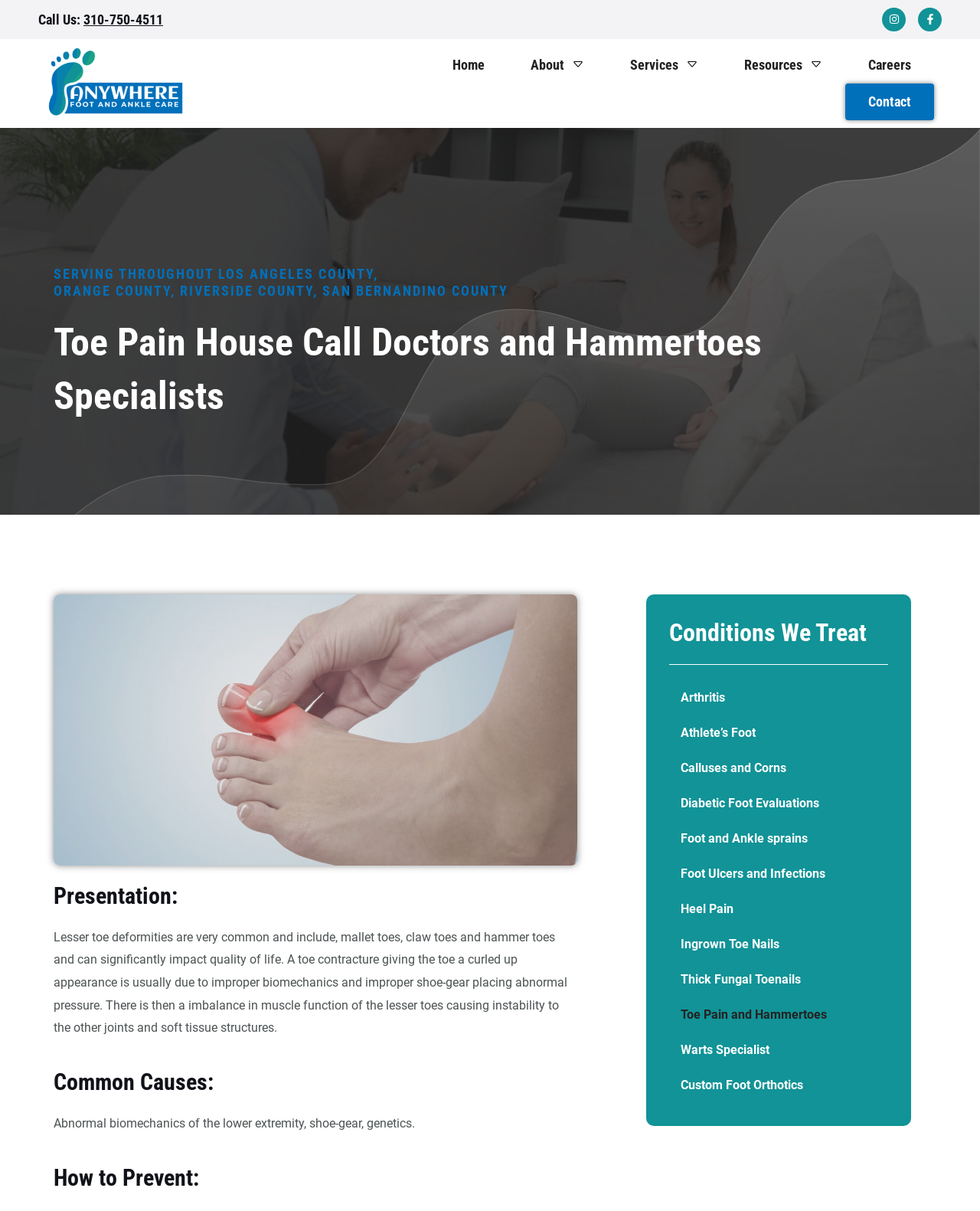What is the phone number to call?
Using the image, provide a concise answer in one word or a short phrase.

310-750-4511